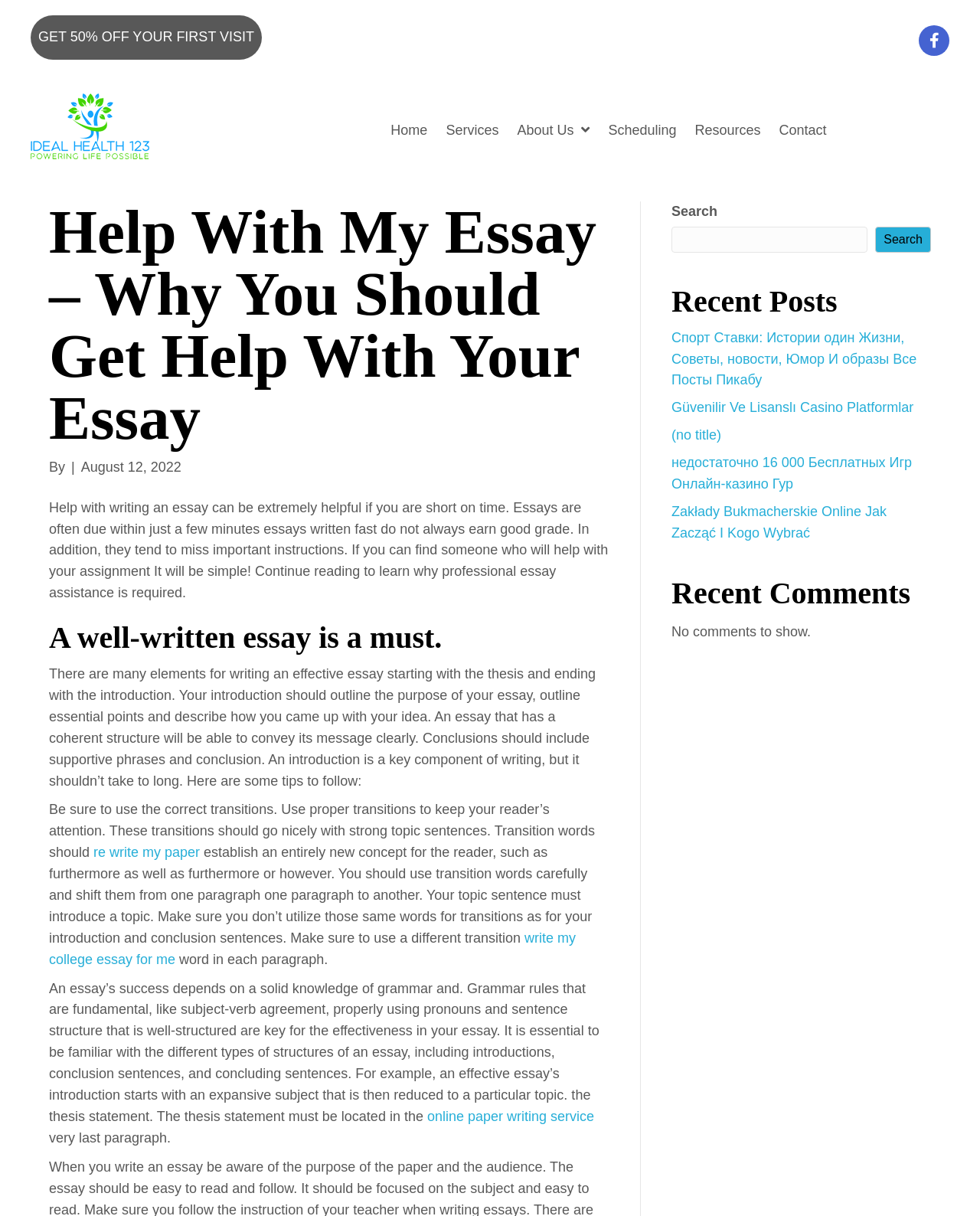Answer the question below in one word or phrase:
What is the purpose of the essay?

To convey a message clearly